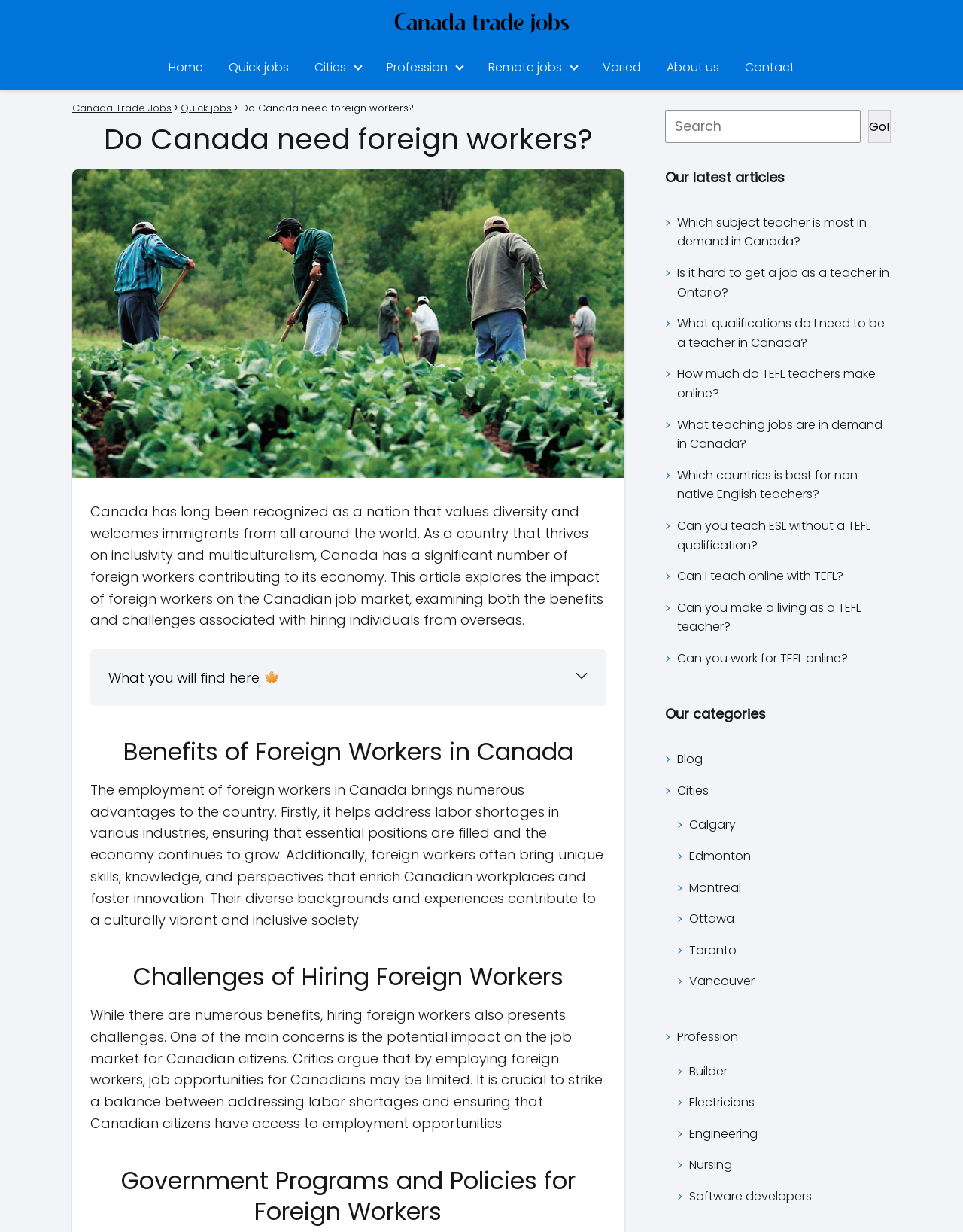What type of workers are mentioned as being in demand in Canada?
Answer the question with a single word or phrase derived from the image.

Teachers